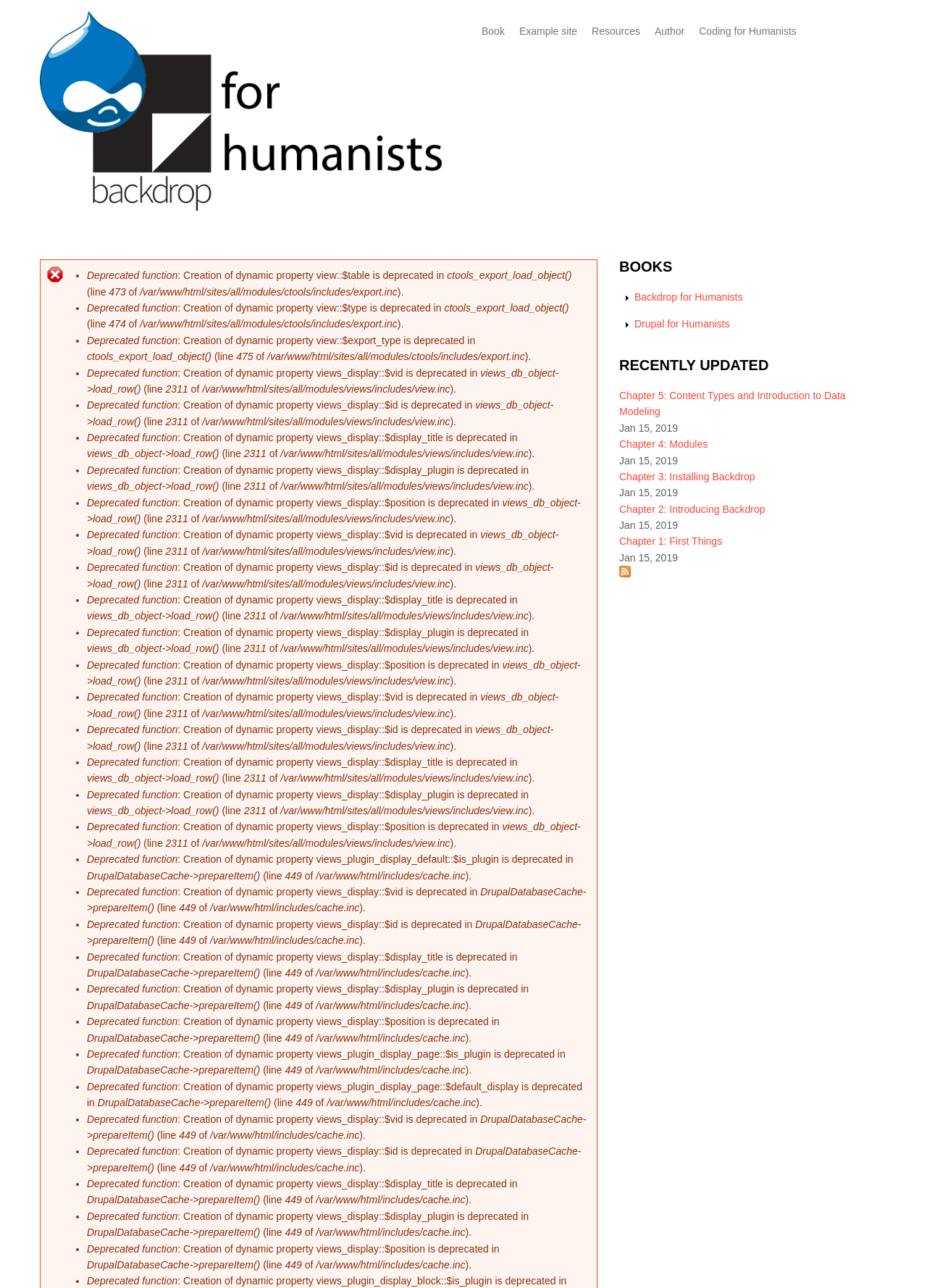Extract the bounding box for the UI element that matches this description: "Drupal for Humanists".

[0.684, 0.247, 0.787, 0.256]